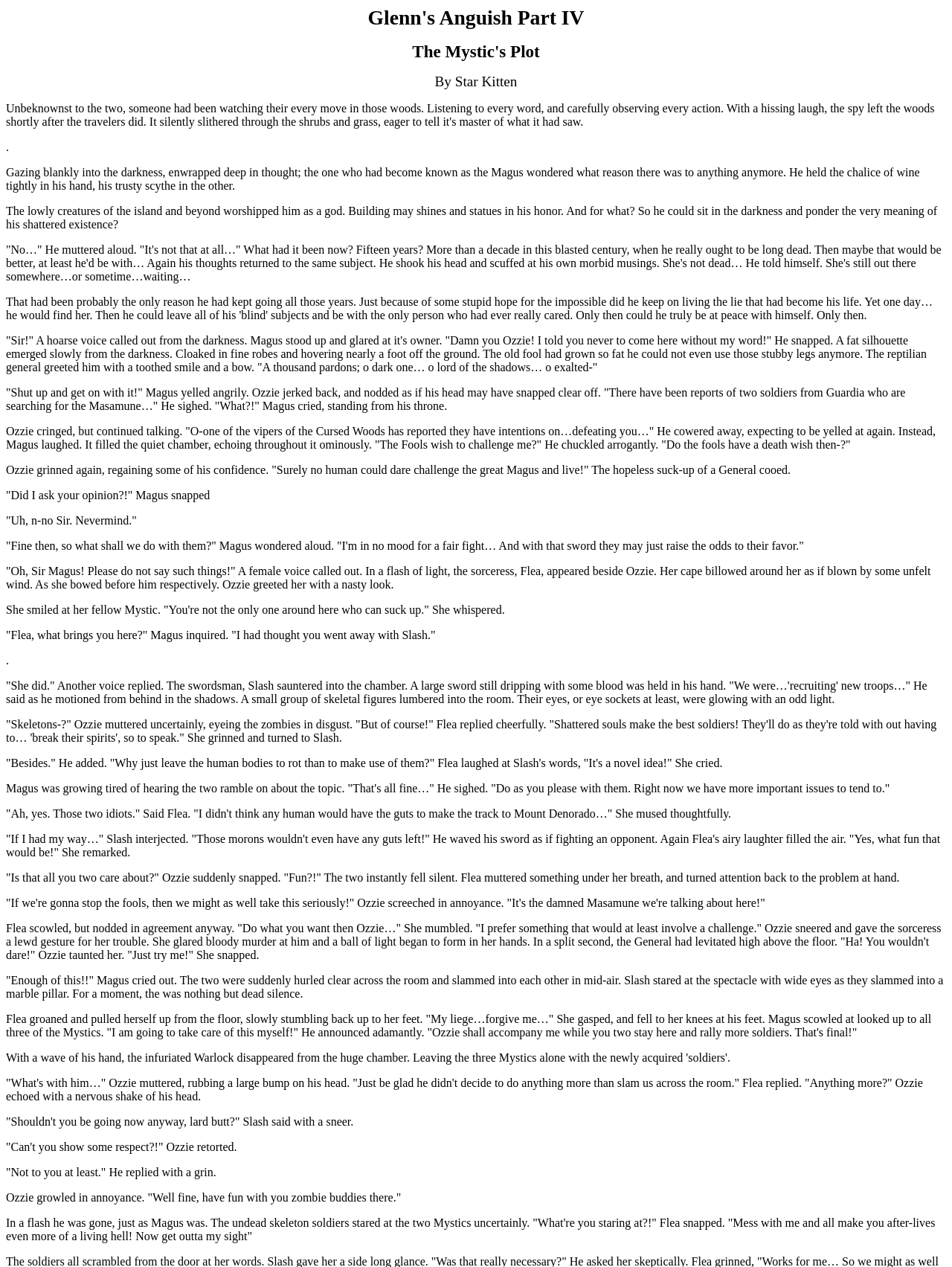What is the purpose of the skeletal figures?
Please answer the question with a single word or phrase, referencing the image.

Soldiers